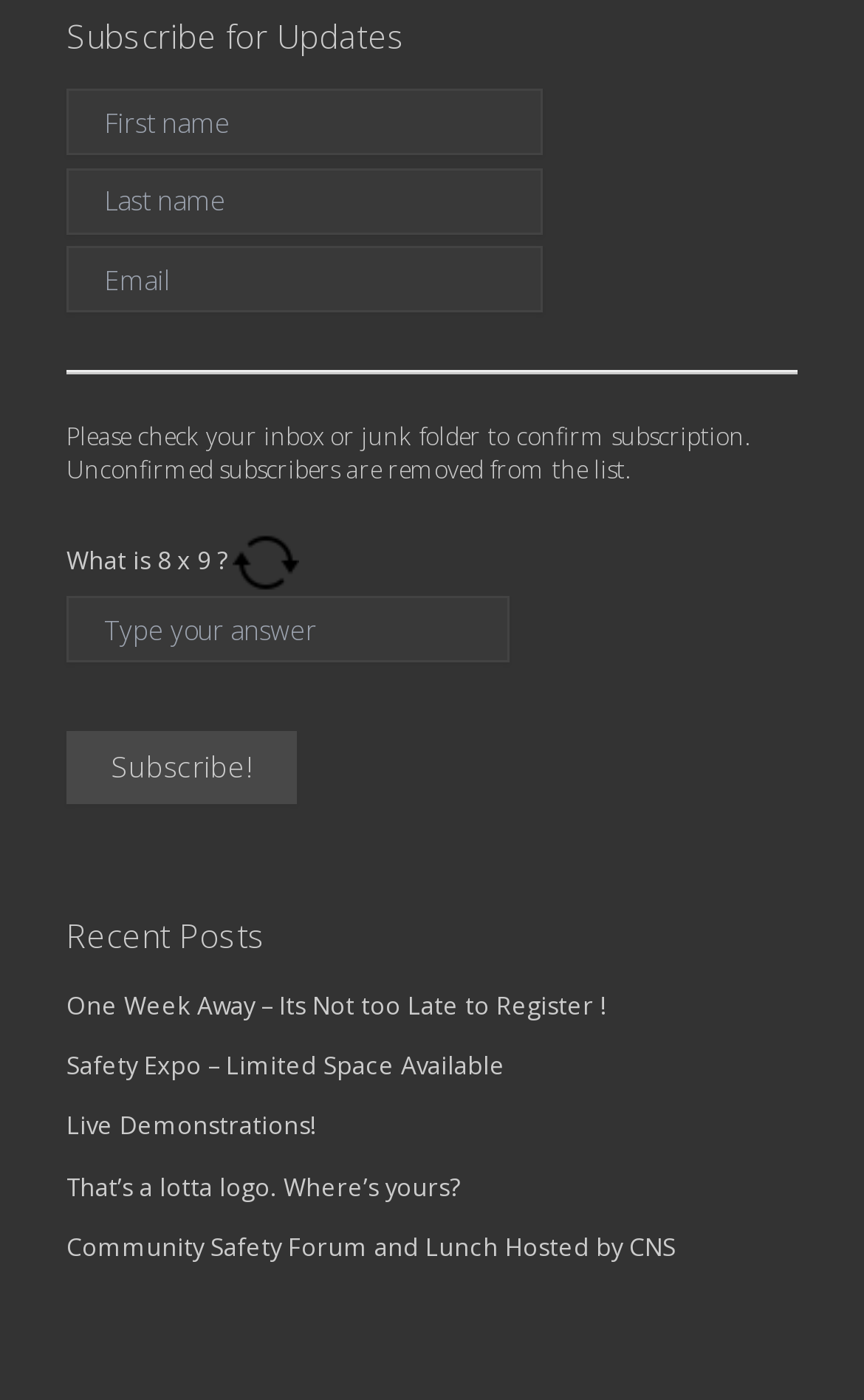Please locate the bounding box coordinates of the element that should be clicked to complete the given instruction: "Check recent posts".

[0.077, 0.654, 0.923, 0.684]